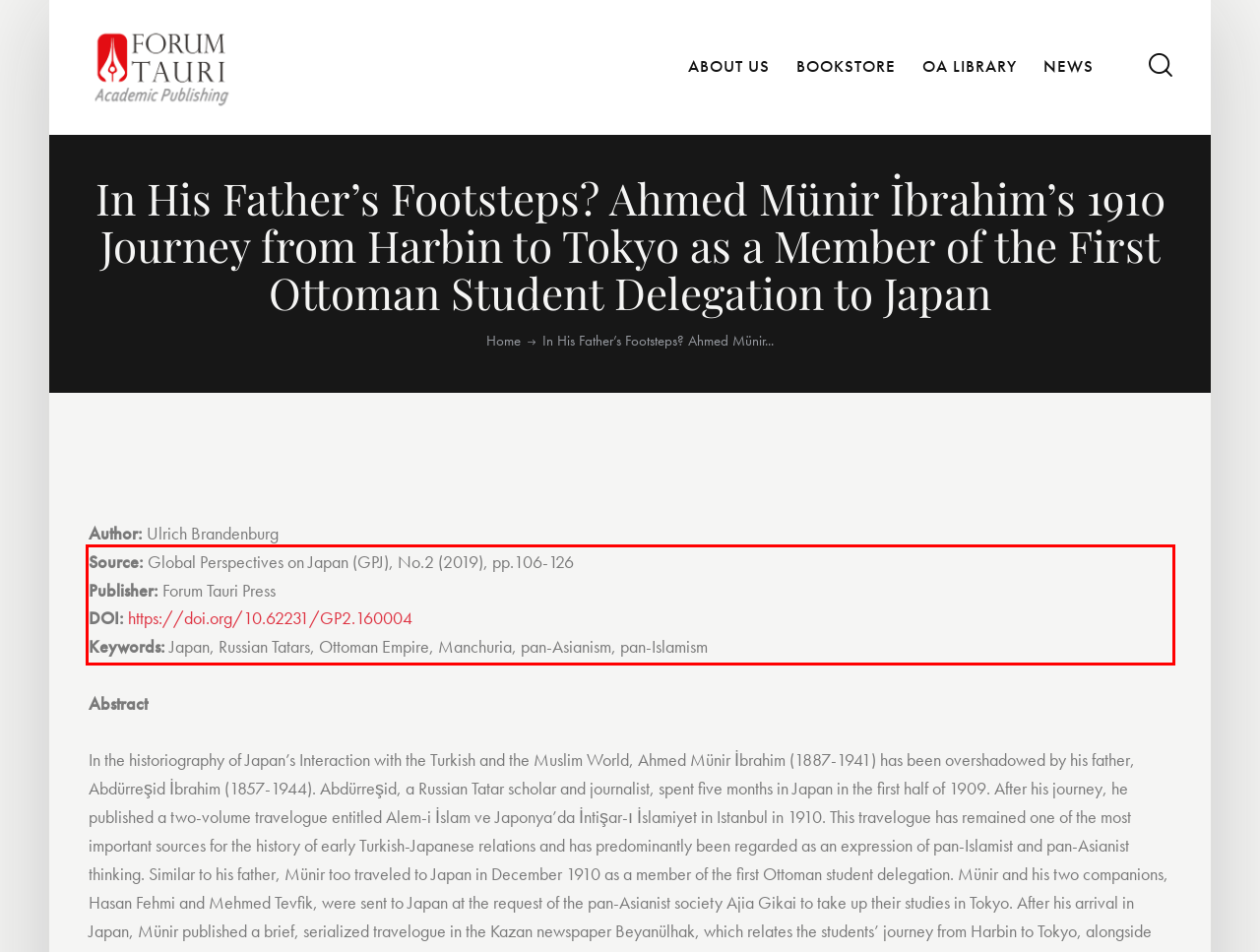Please perform OCR on the text within the red rectangle in the webpage screenshot and return the text content.

Source: Global Perspectives on Japan (GPJ), No.2 (2019), pp.106-126 Publisher: Forum Tauri Press DOI: https://doi.org/10.62231/GP2.160004 Keywords: Japan, Russian Tatars, Ottoman Empire, Manchuria, pan-Asianism, pan-Islamism